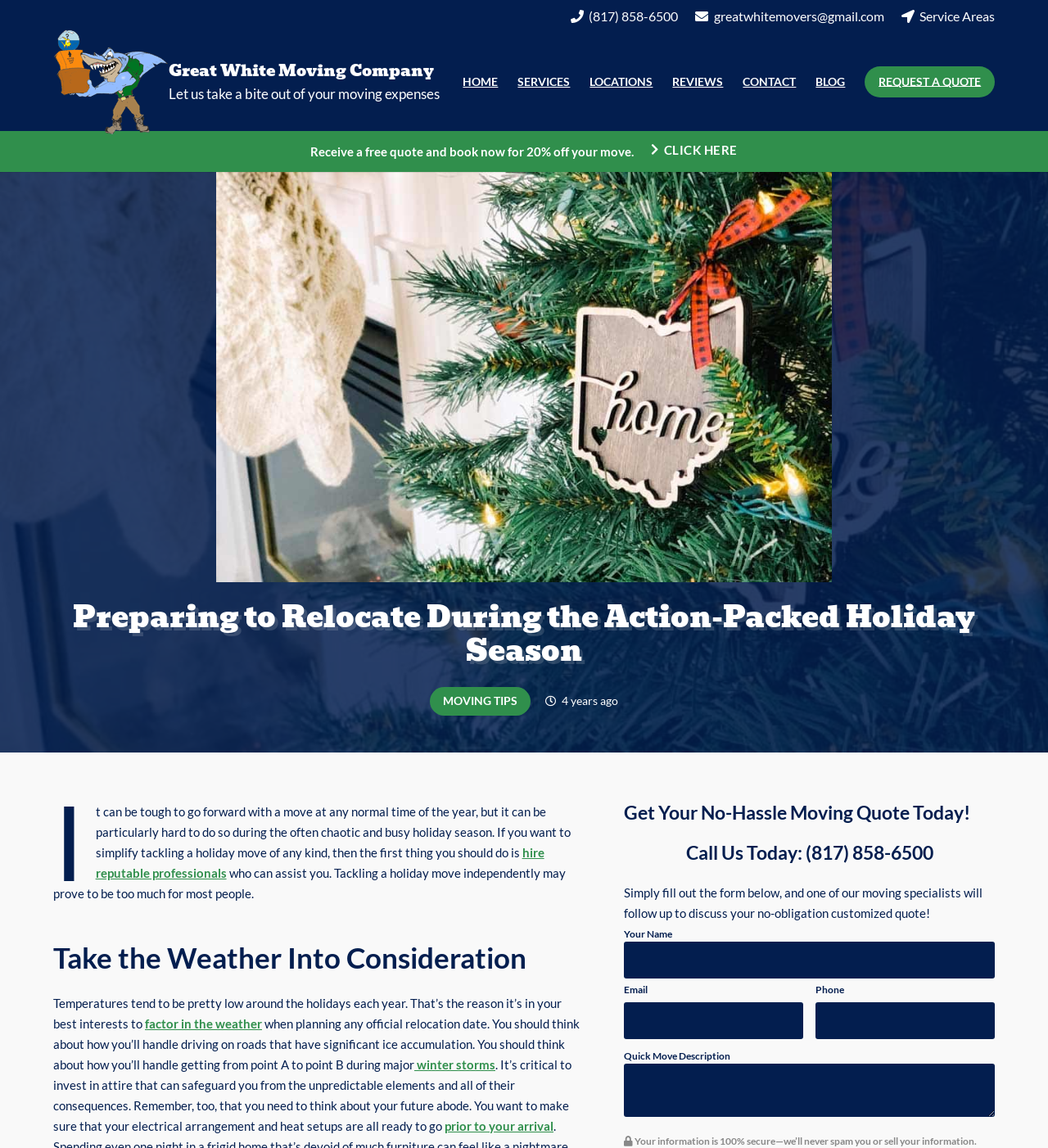Determine the bounding box of the UI component based on this description: "factor in the weather". The bounding box coordinates should be four float values between 0 and 1, i.e., [left, top, right, bottom].

[0.138, 0.885, 0.25, 0.898]